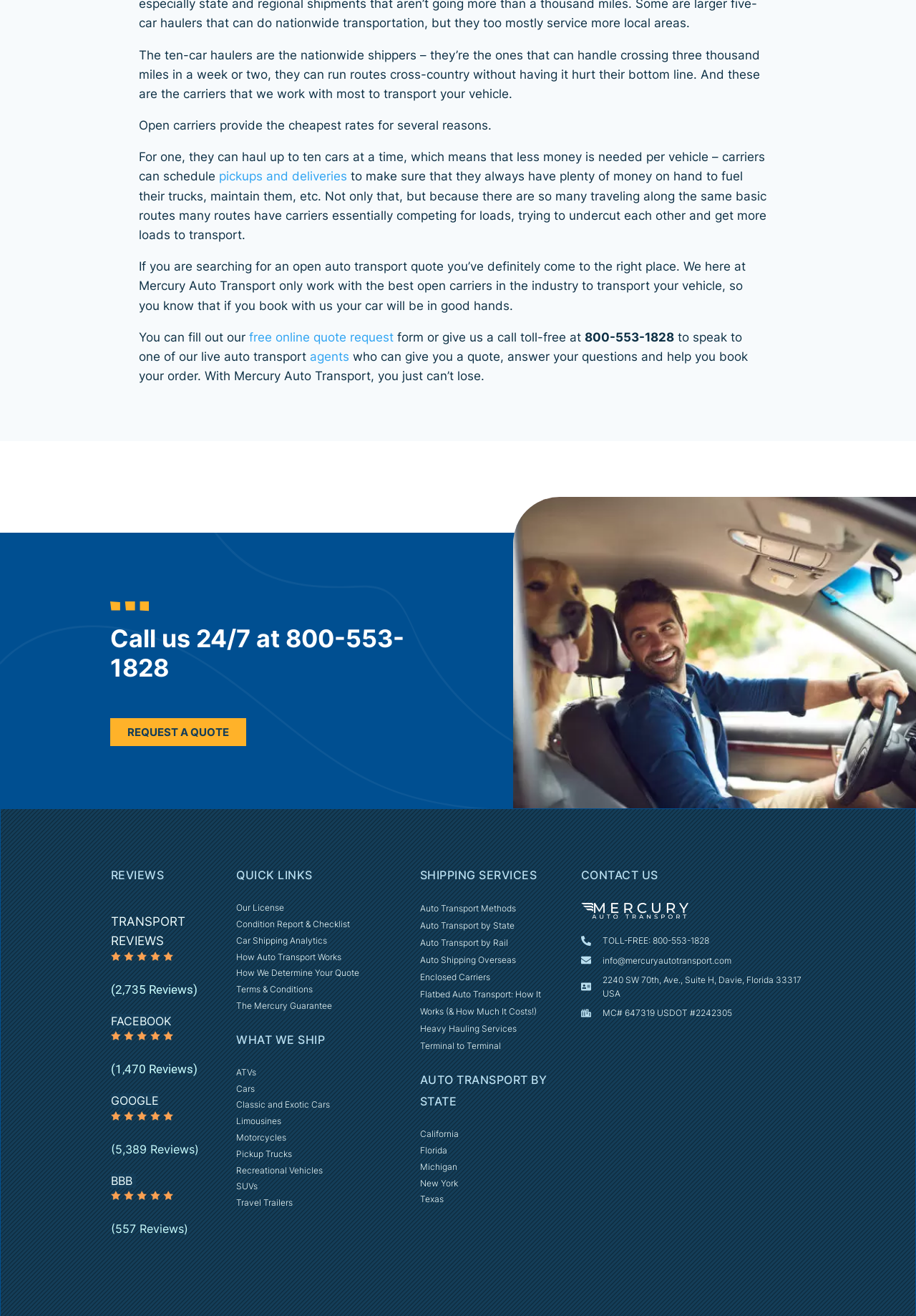Find the bounding box coordinates for the element that must be clicked to complete the instruction: "call toll-free". The coordinates should be four float numbers between 0 and 1, indicated as [left, top, right, bottom].

[0.12, 0.474, 0.441, 0.519]